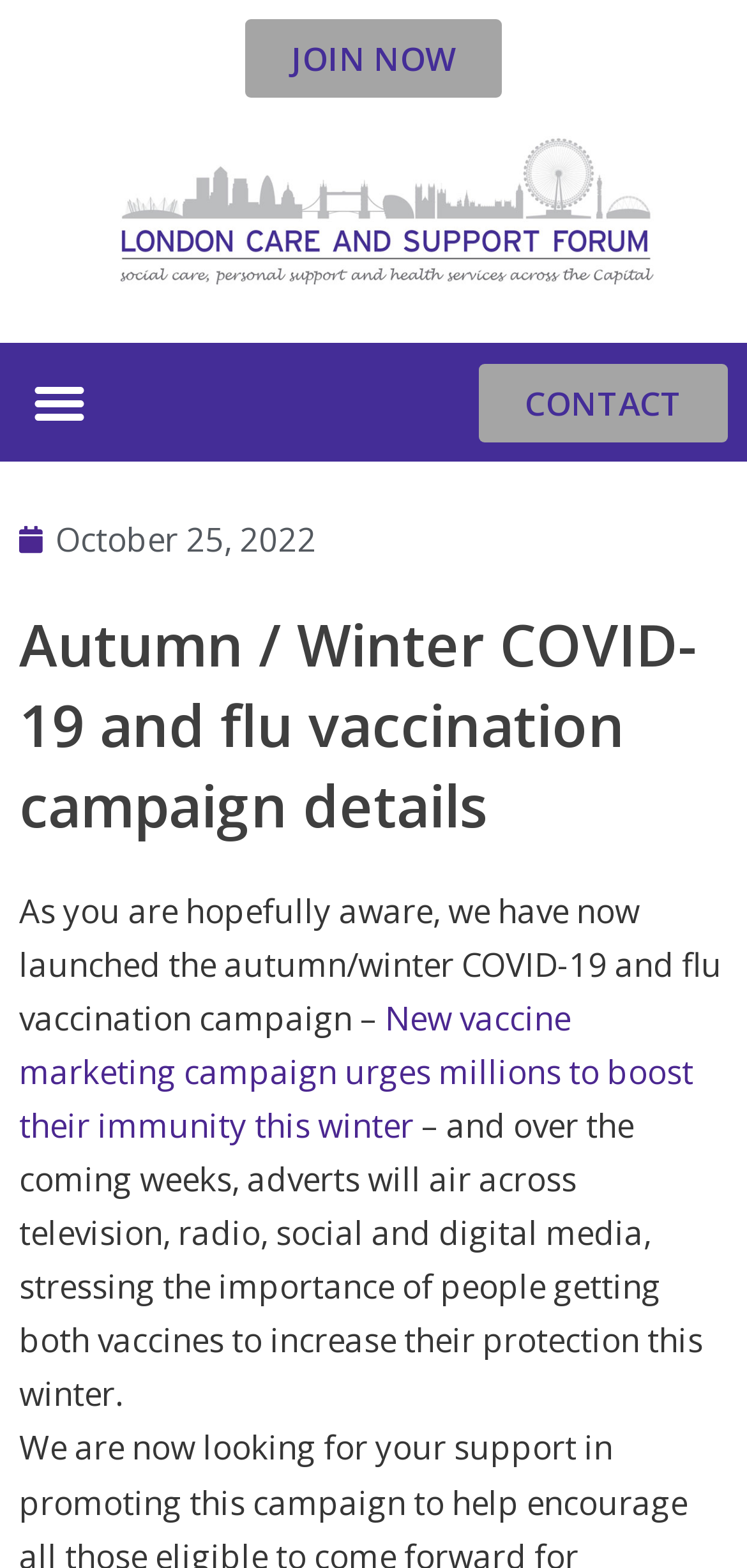Summarize the webpage with a detailed and informative caption.

The webpage is about the Autumn/Winter COVID-19 and flu vaccination campaign. At the top, there is a link to "JOIN NOW" positioned almost centrally, with a link to an empty string on the left side. Below these links, there is a "Menu Toggle" button on the left side. 

On the right side, there is a link to "CONTACT". Below the "CONTACT" link, there is a section with a link to a specific date, "October 25, 2022", which includes a time element. 

The main content of the webpage starts with a heading that repeats the title of the webpage, "Autumn / Winter COVID-19 and flu vaccination campaign details". Below the heading, there is a paragraph of text that introduces the campaign, followed by a link to an article titled "New vaccine marketing campaign urges millions to boost their immunity this winter". 

Finally, there is another paragraph of text that continues to describe the campaign, mentioning the various media channels that will be used to promote the importance of getting both vaccines.